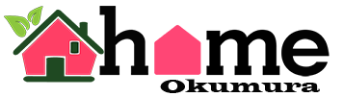What does the green leaf symbolize in the logo?
Offer a detailed and full explanation in response to the question.

The green leaf is an element of the logo that symbolizes freshness and eco-friendliness, which are core values of the brand 'Home Okumura' in its approach to home design and improvement.